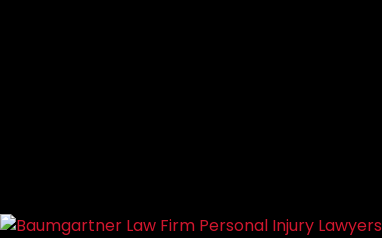Give a one-word or short phrase answer to this question: 
What is the color of the text accompanying the logo?

Red